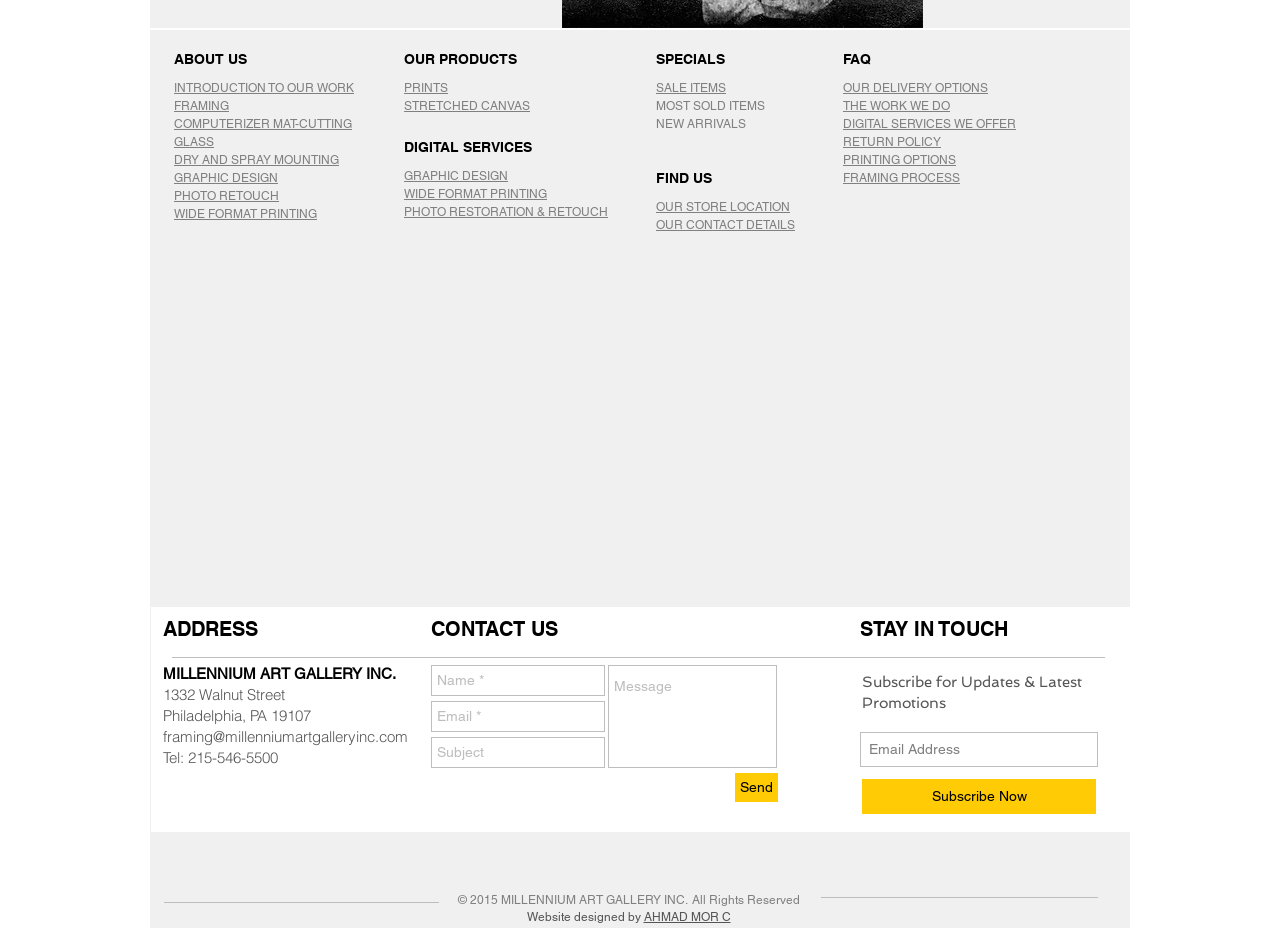Pinpoint the bounding box coordinates of the area that must be clicked to complete this instruction: "contact via email".

None